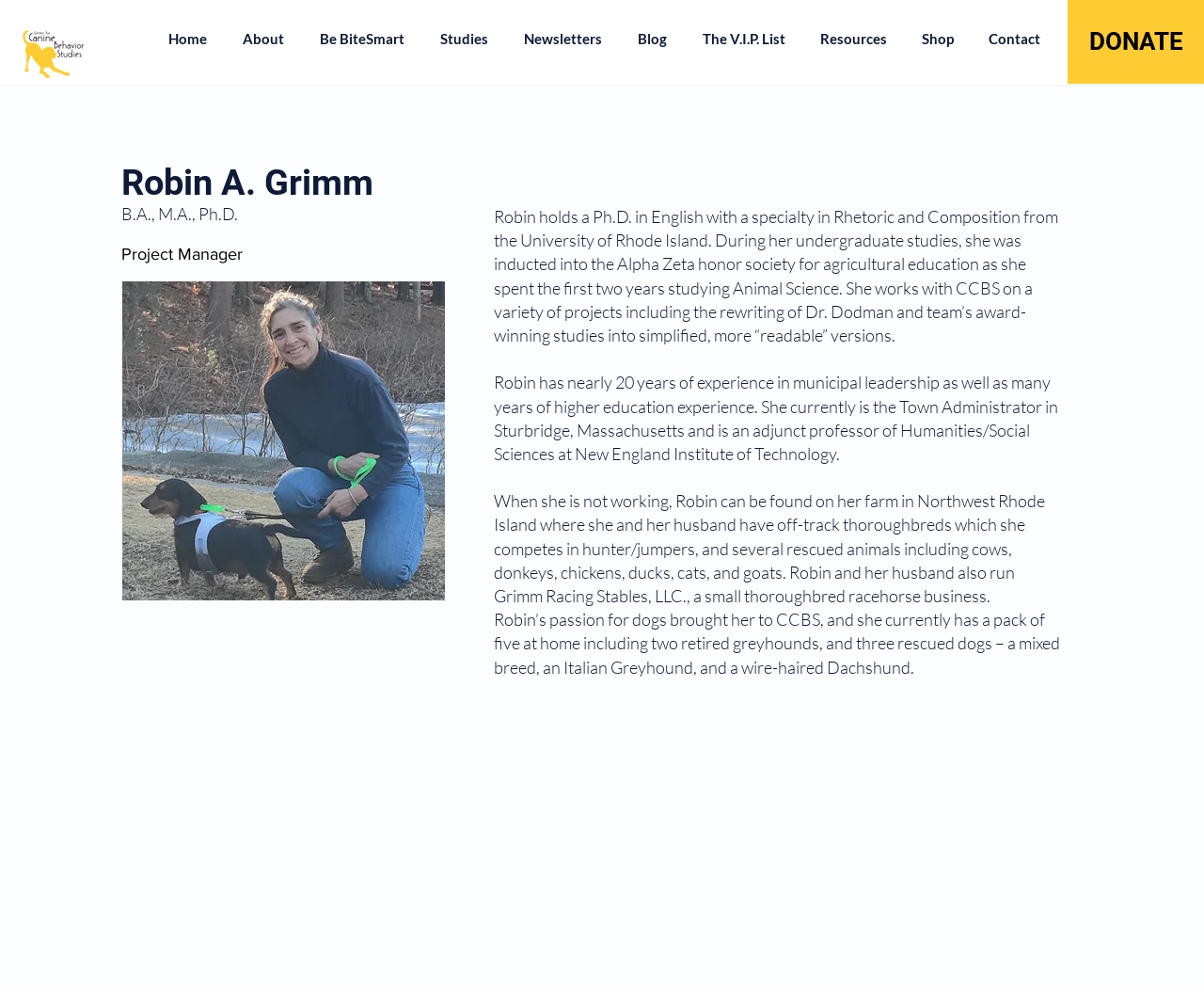How many years of experience does Robin have in municipal leadership?
Using the visual information, reply with a single word or short phrase.

Nearly 20 years